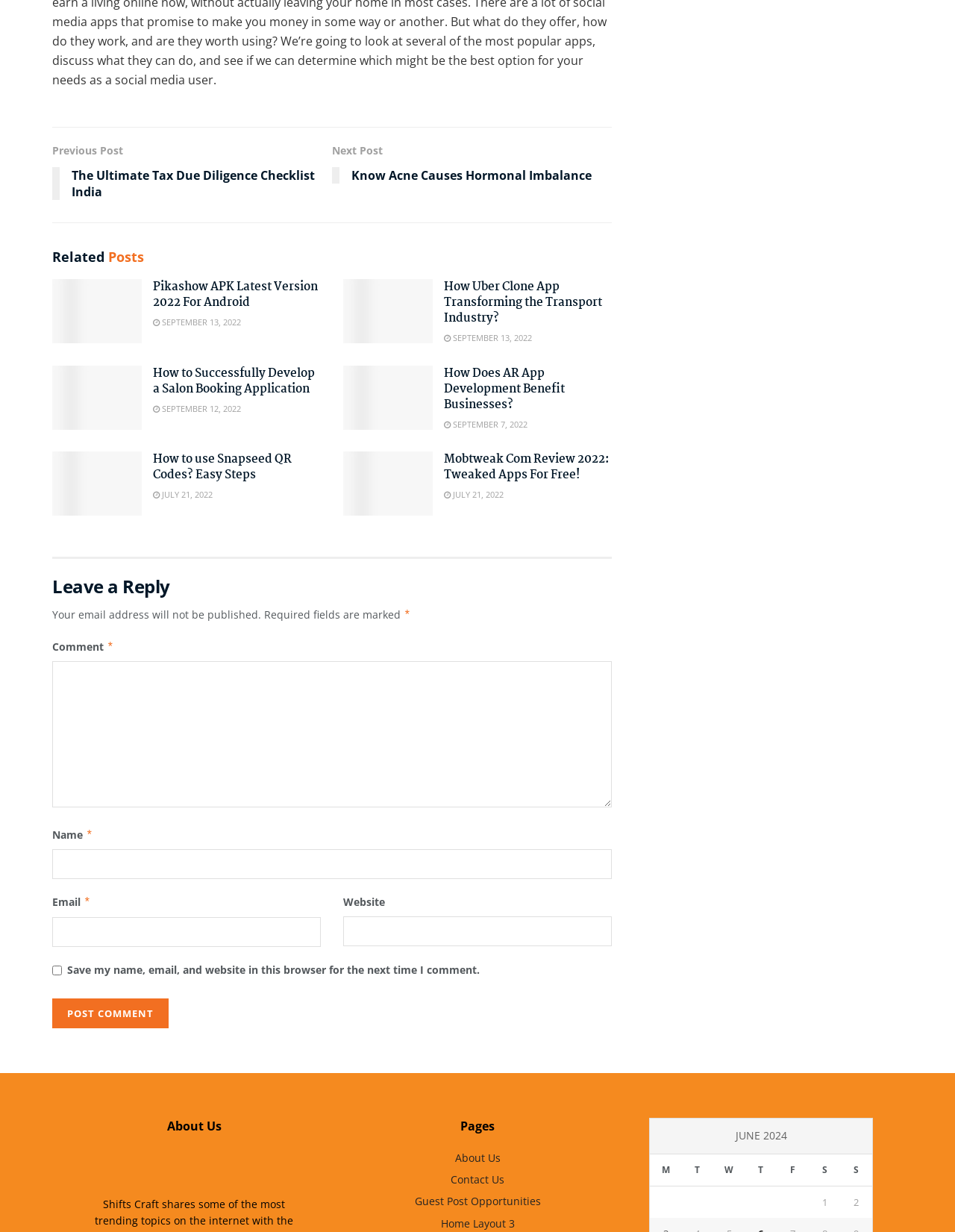Identify the bounding box for the UI element described as: "Contact Us". Ensure the coordinates are four float numbers between 0 and 1, formatted as [left, top, right, bottom].

[0.472, 0.949, 0.528, 0.961]